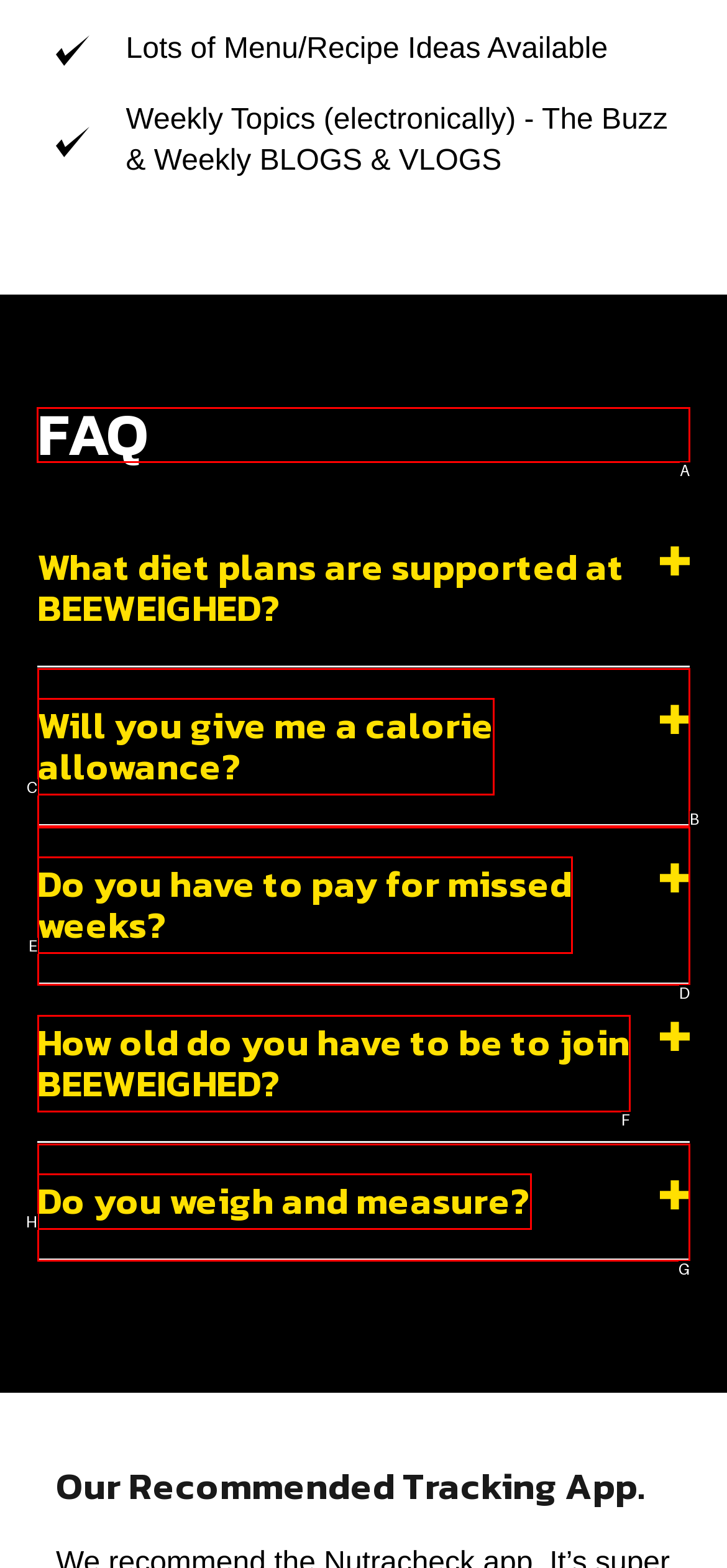Given the task: View 'FAQ', indicate which boxed UI element should be clicked. Provide your answer using the letter associated with the correct choice.

A